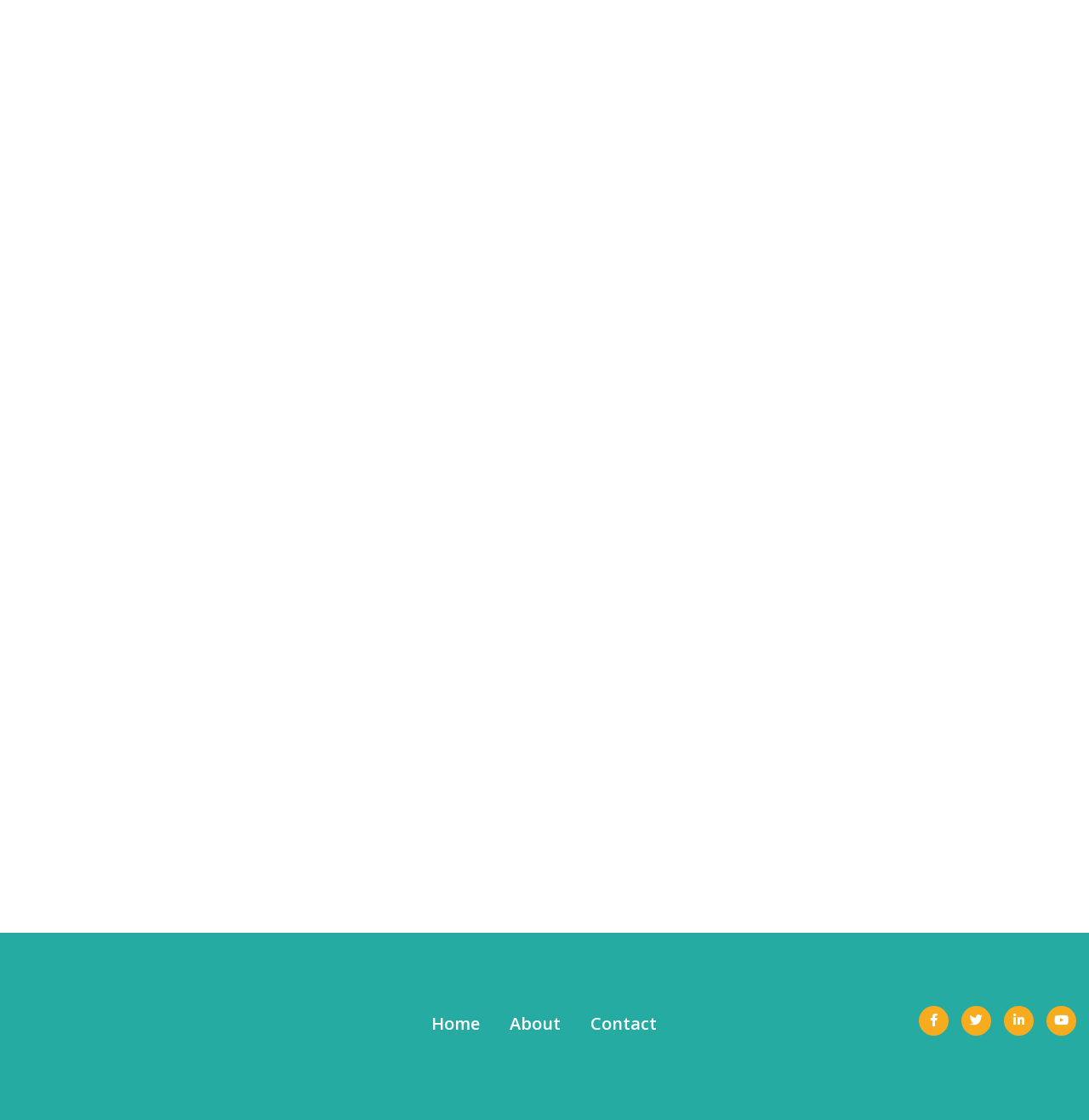Locate and provide the bounding box coordinates for the HTML element that matches this description: "CLOSE".

None